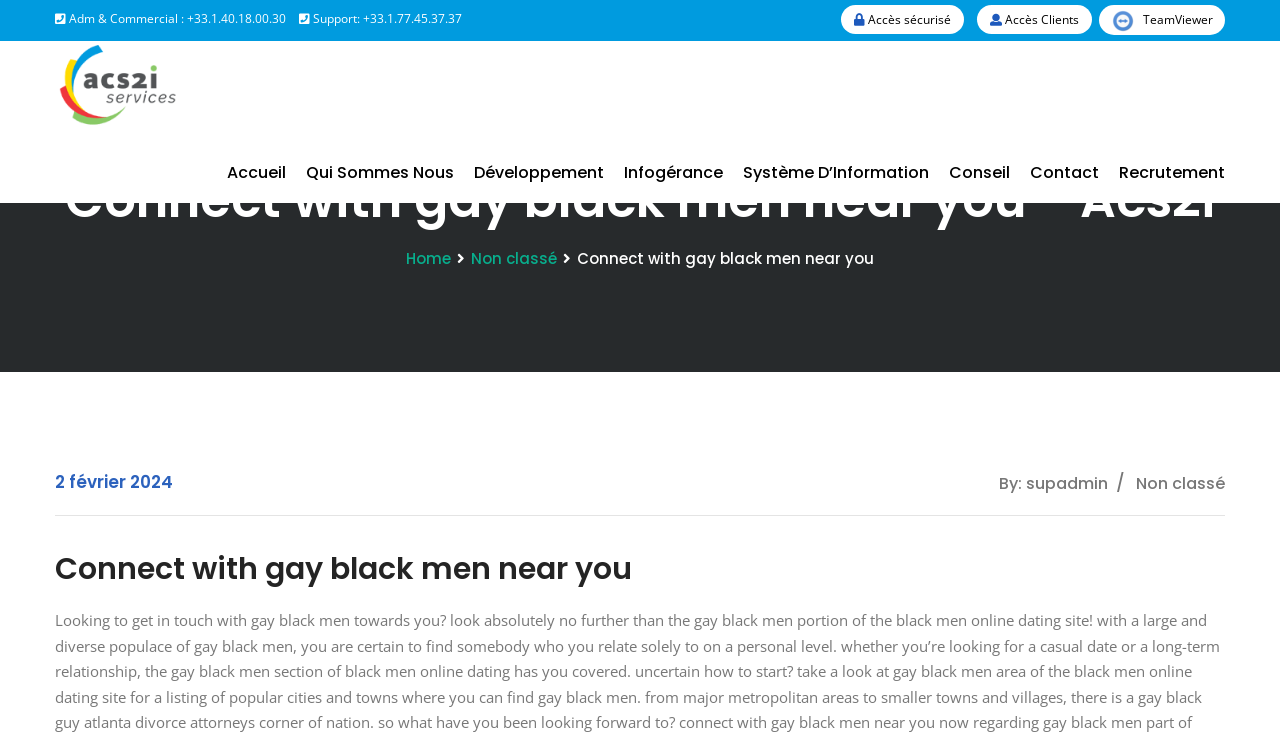Provide a single word or phrase answer to the question: 
What is the phone number for Adm & Commercial?

+33.1.40.18.00.30